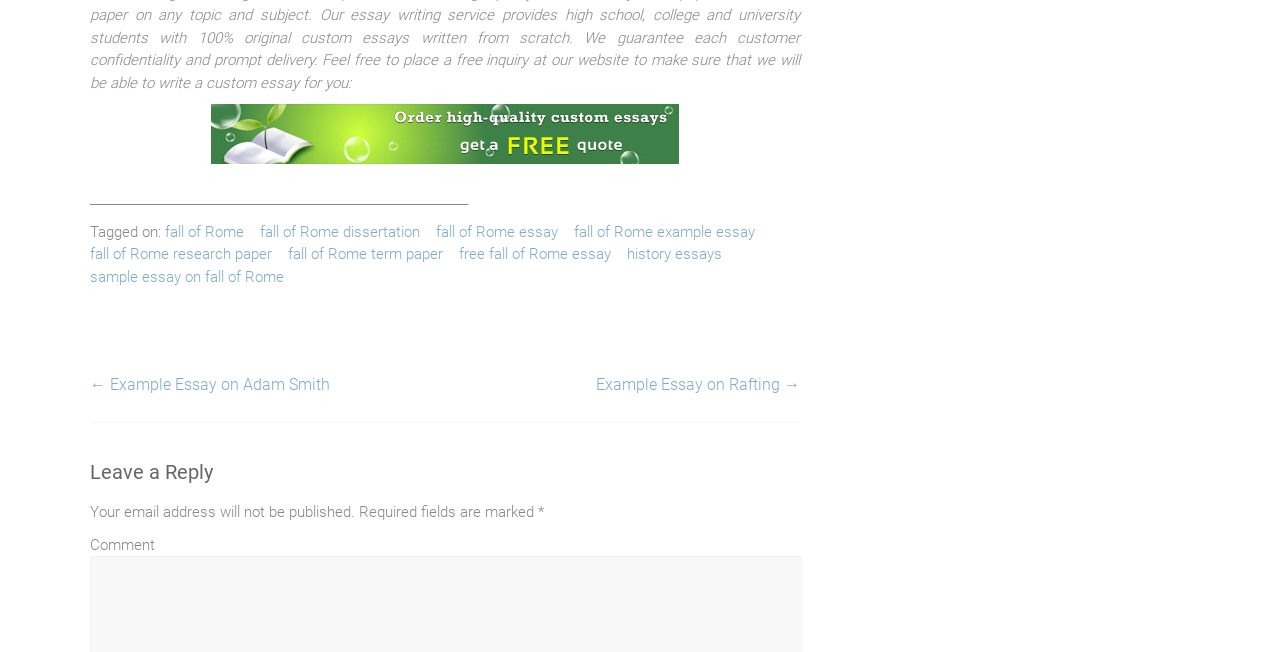Answer briefly with one word or phrase:
How many related essay topics are listed?

8